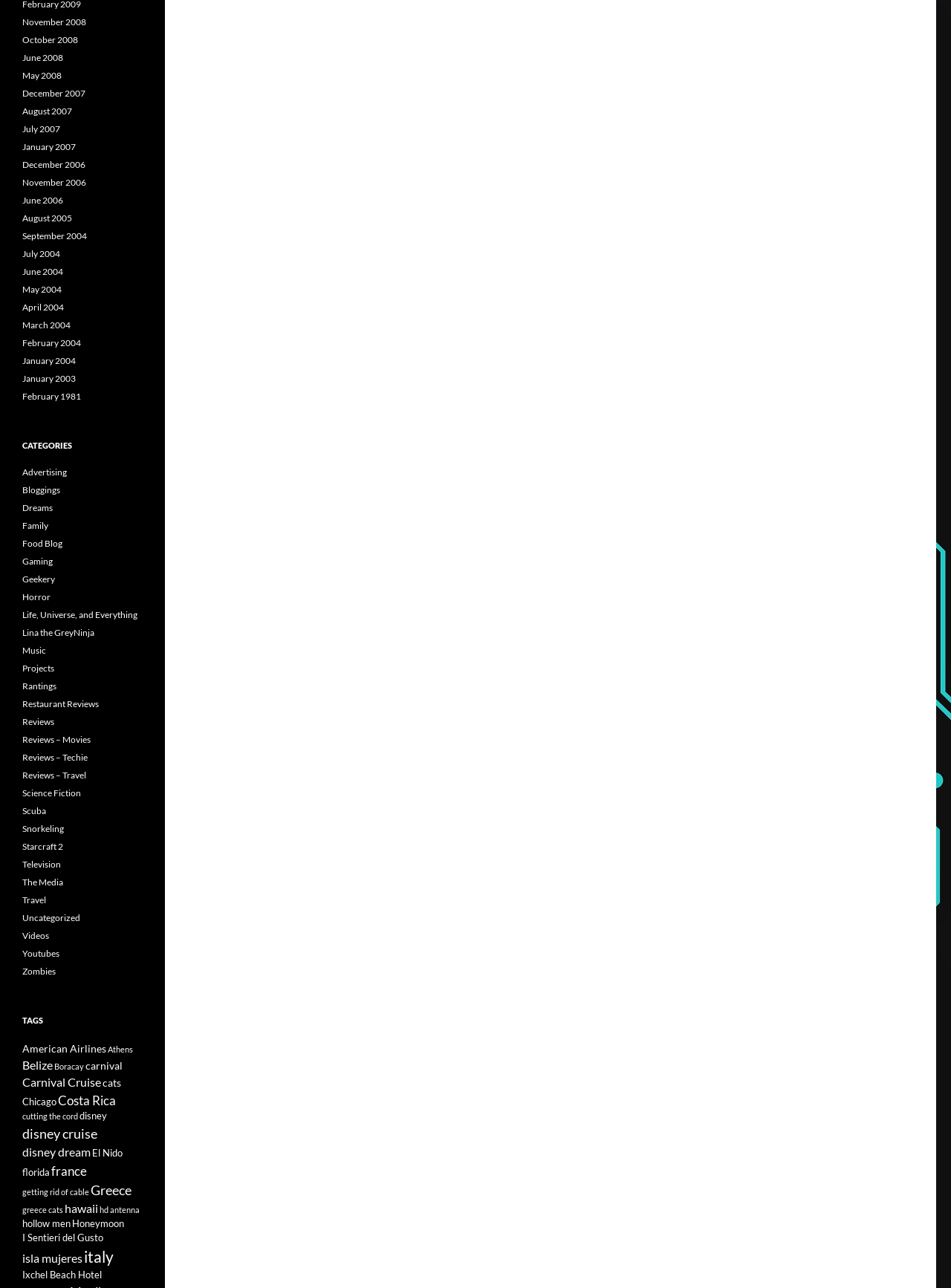How many items are tagged with 'italy' on the webpage?
Identify the answer in the screenshot and reply with a single word or phrase.

12 items